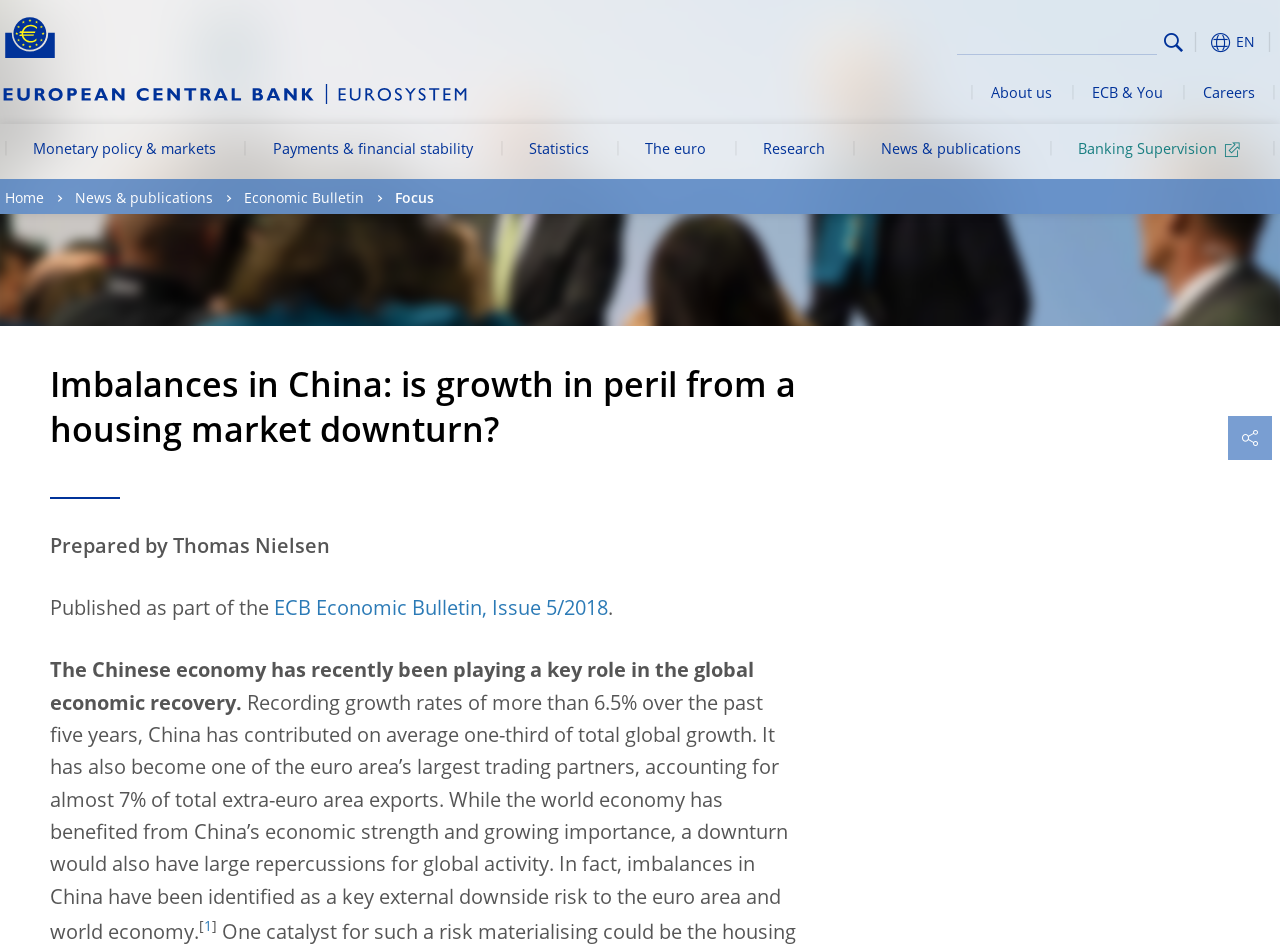Find the bounding box coordinates of the element I should click to carry out the following instruction: "Click on the ECB logo".

[0.004, 0.016, 0.043, 0.062]